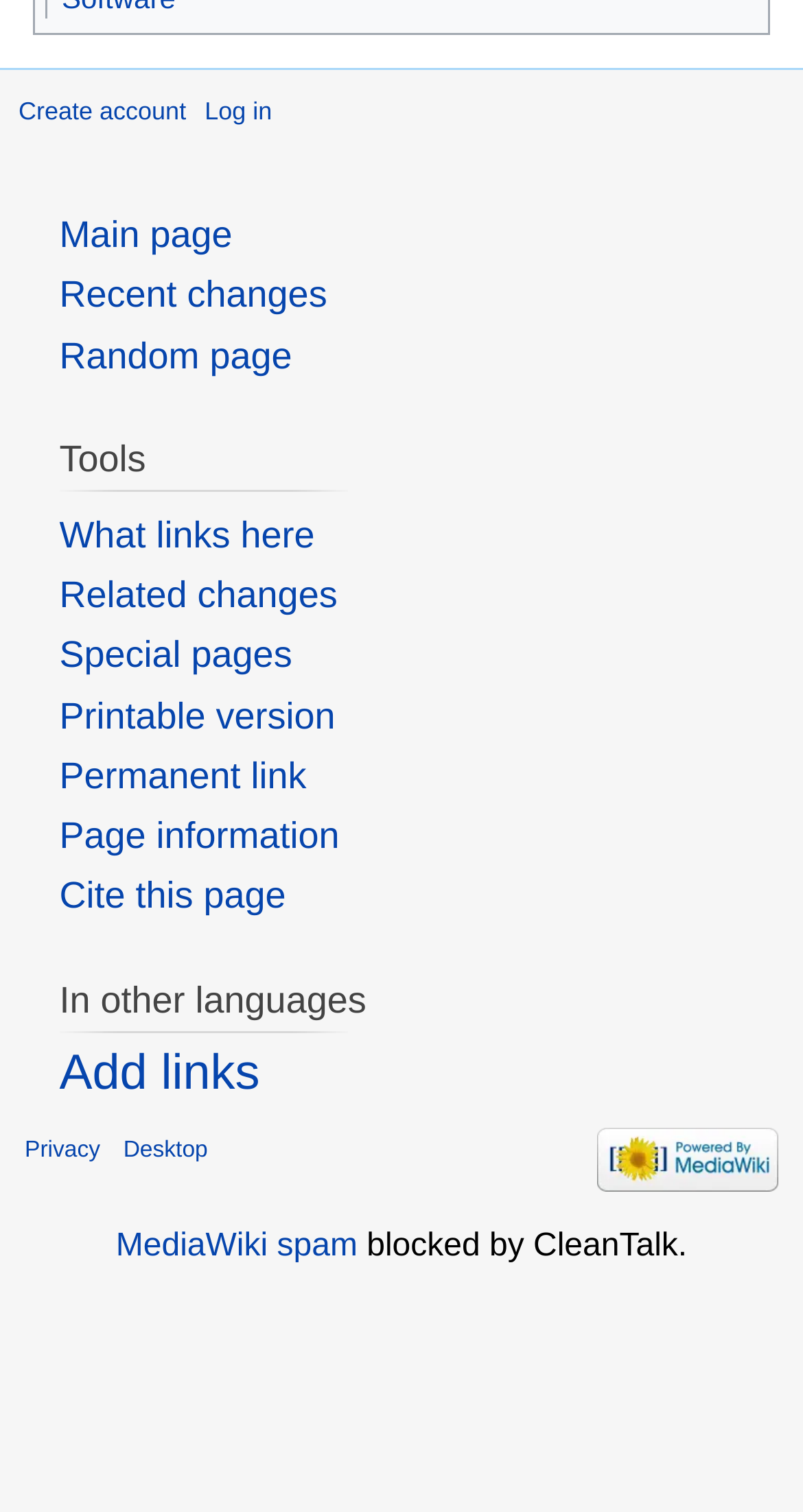Identify the bounding box coordinates for the UI element described as follows: "GameFAQs: Moon Patrol TI-99/4A". Ensure the coordinates are four float numbers between 0 and 1, formatted as [left, top, right, bottom].

[0.098, 0.15, 0.727, 0.174]